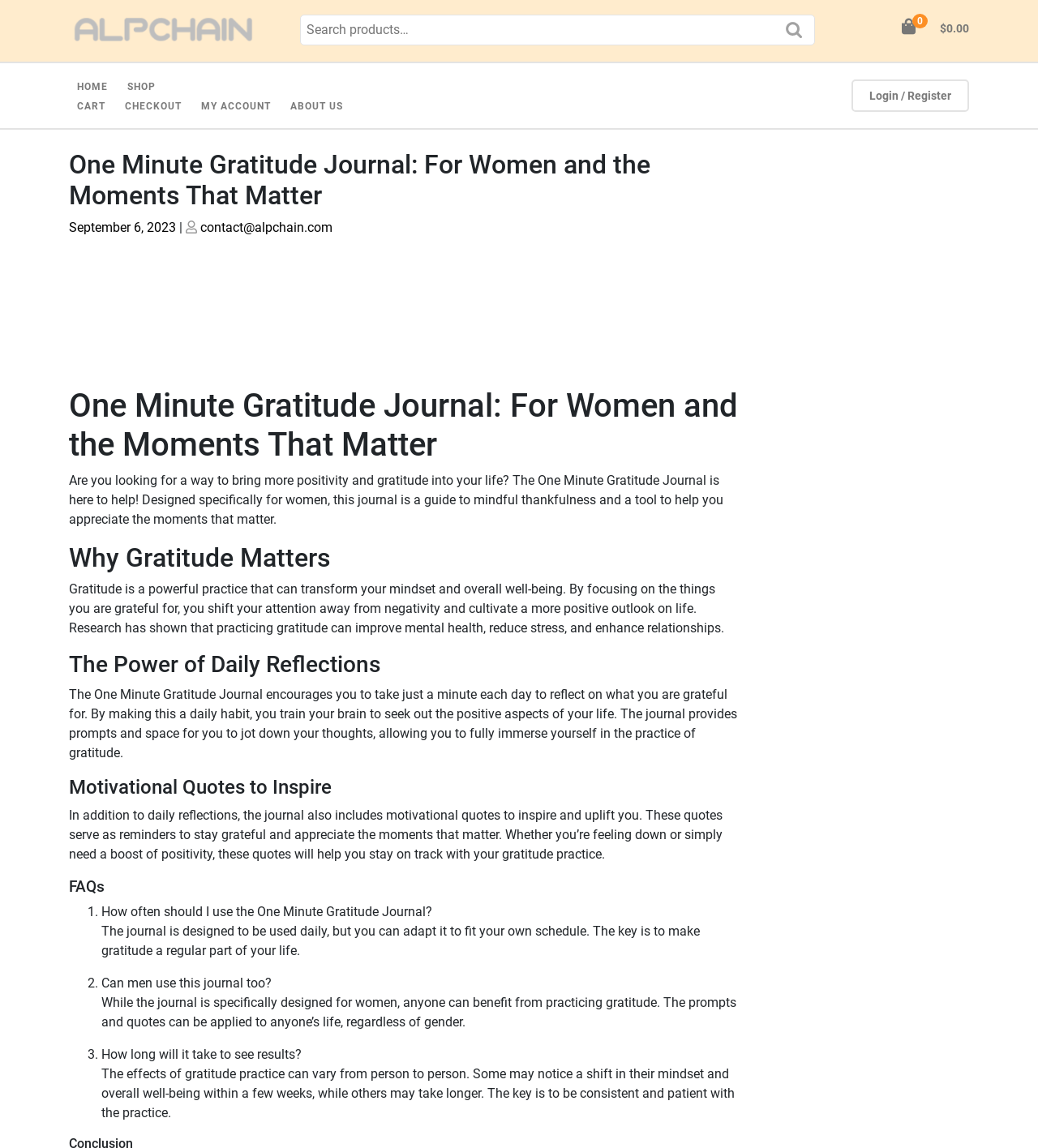Indicate the bounding box coordinates of the clickable region to achieve the following instruction: "View the cart."

[0.066, 0.081, 0.109, 0.105]